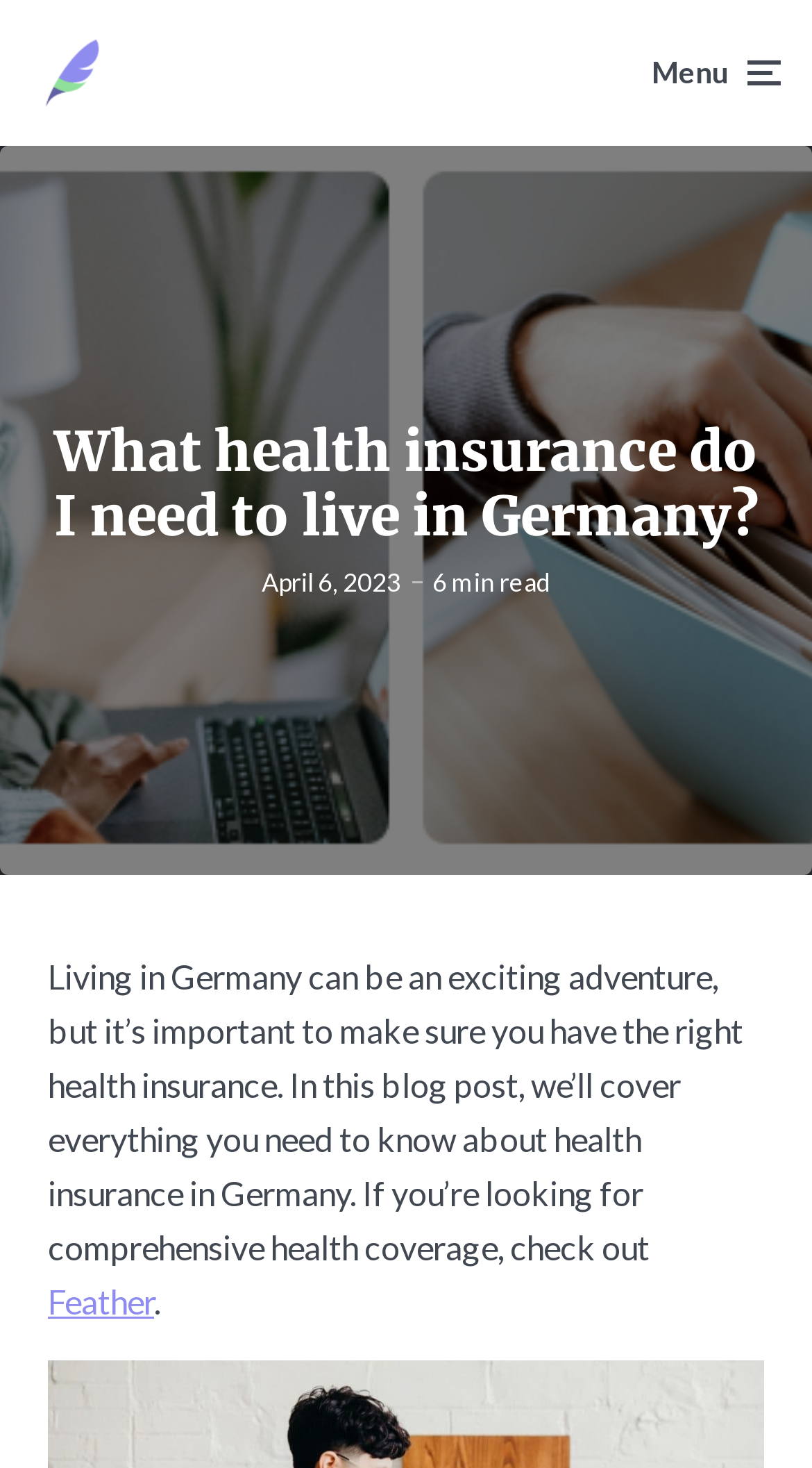Kindly respond to the following question with a single word or a brief phrase: 
How long does it take to read the blog post?

6 min